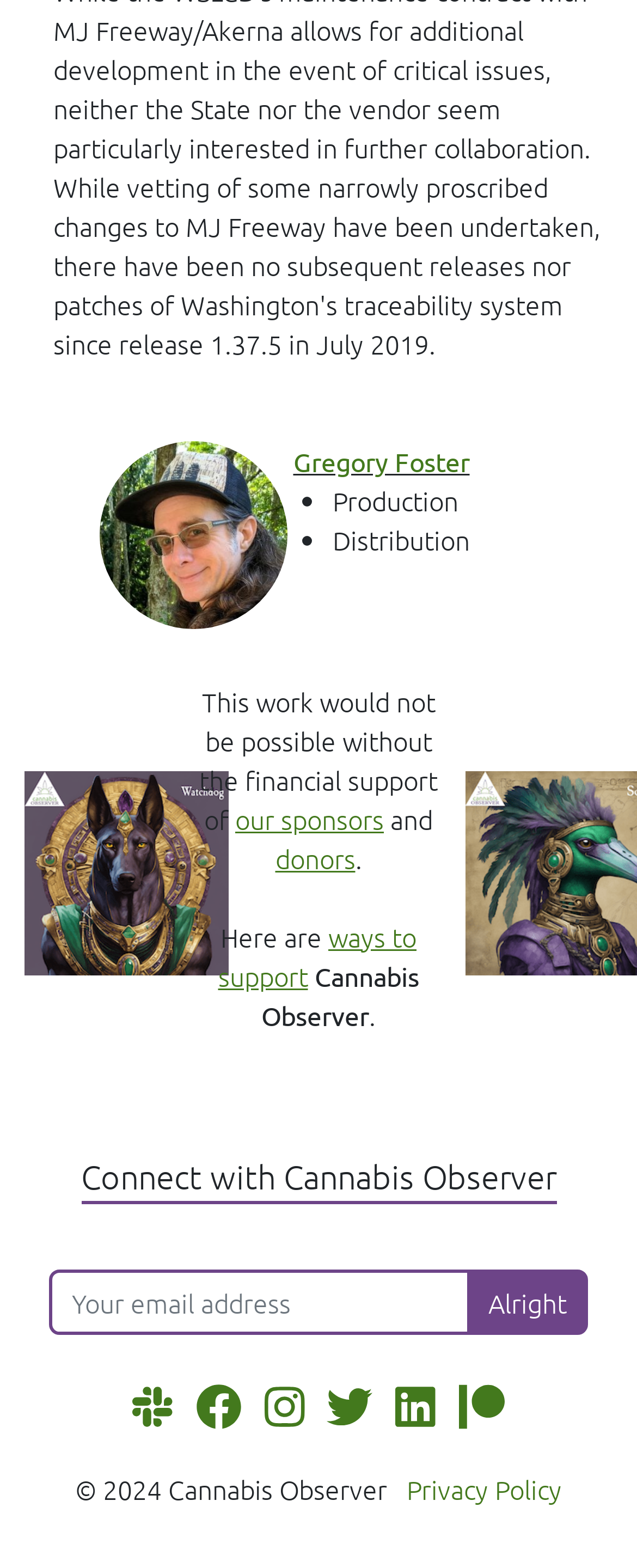How many ways are listed to support the website?
Based on the image, provide a one-word or brief-phrase response.

2